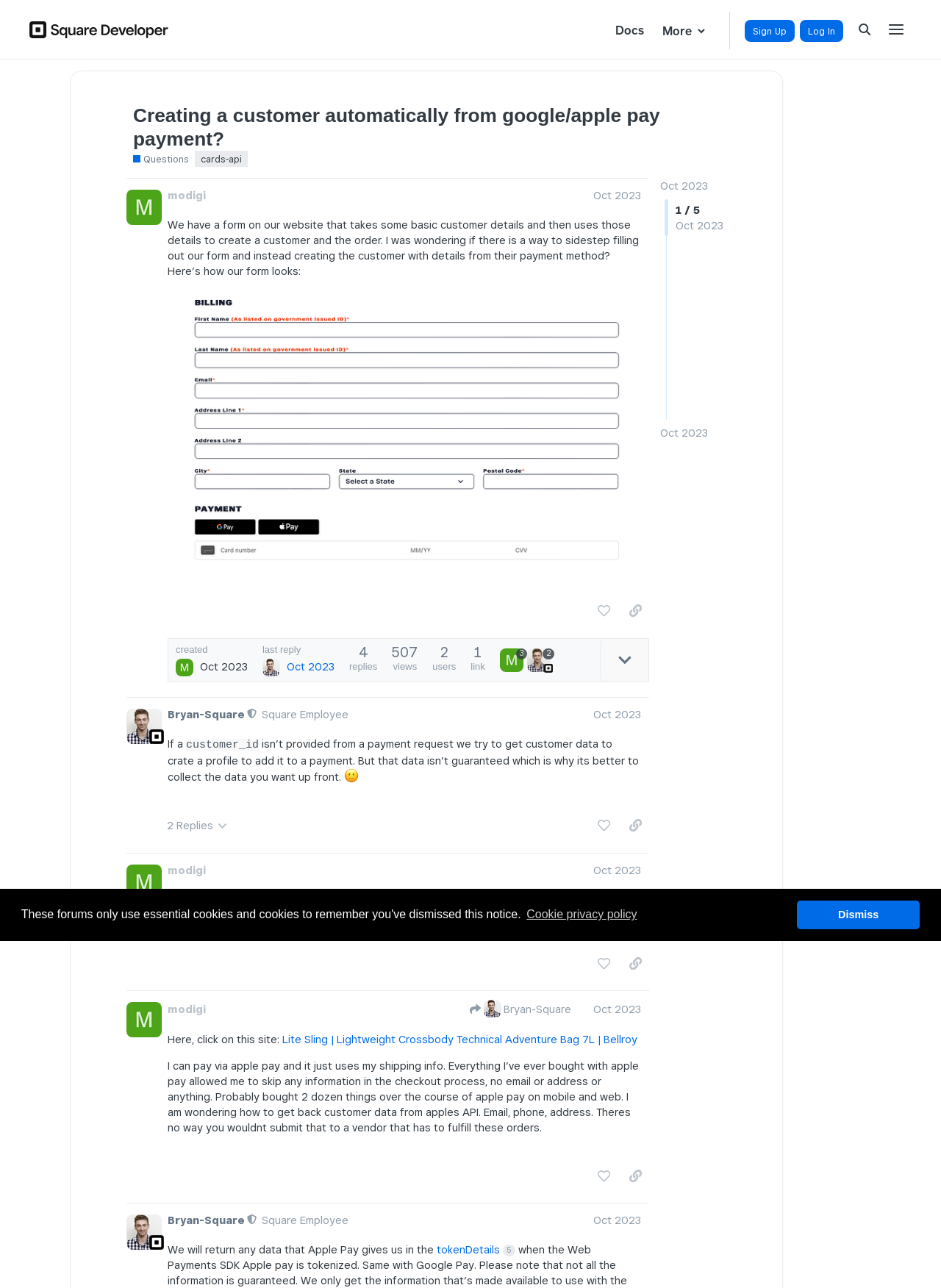Please determine the bounding box coordinates of the element to click in order to execute the following instruction: "Search for something". The coordinates should be four float numbers between 0 and 1, specified as [left, top, right, bottom].

[0.902, 0.011, 0.935, 0.035]